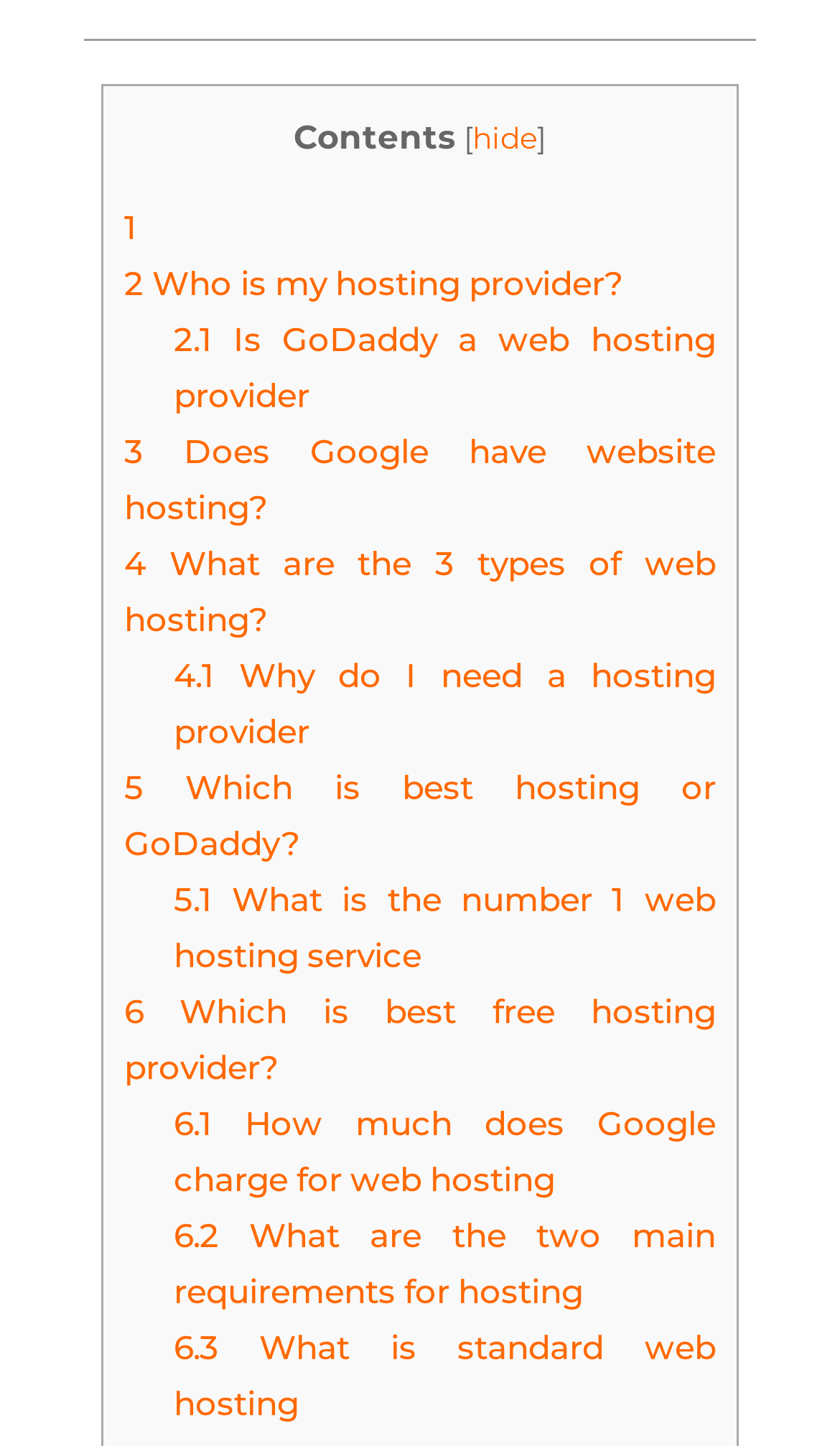What is the topic of the webpage?
Relying on the image, give a concise answer in one word or a brief phrase.

Web hosting